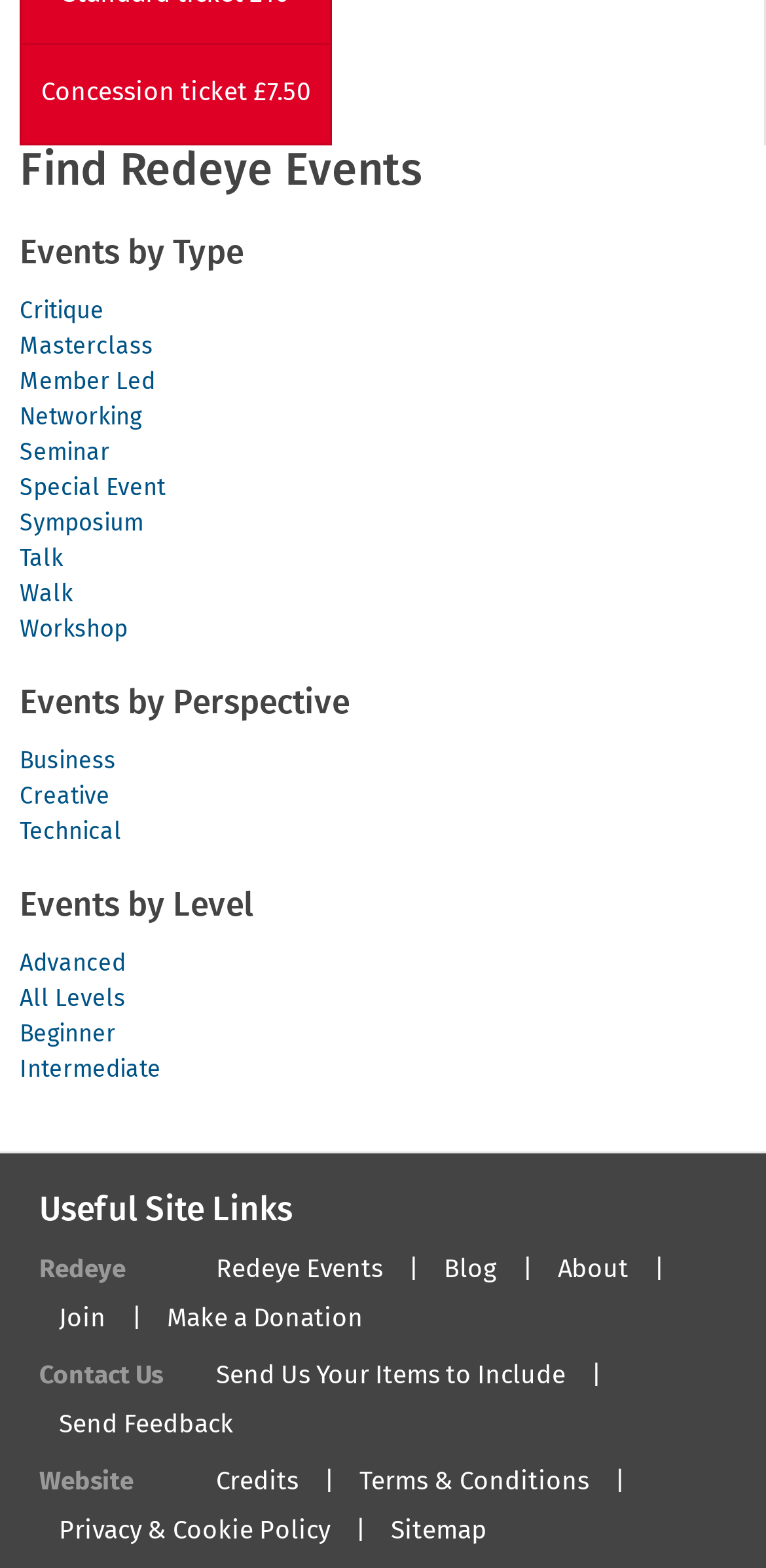What is the last link listed under 'Useful Site Links'?
Based on the image, give a concise answer in the form of a single word or short phrase.

Sitemap